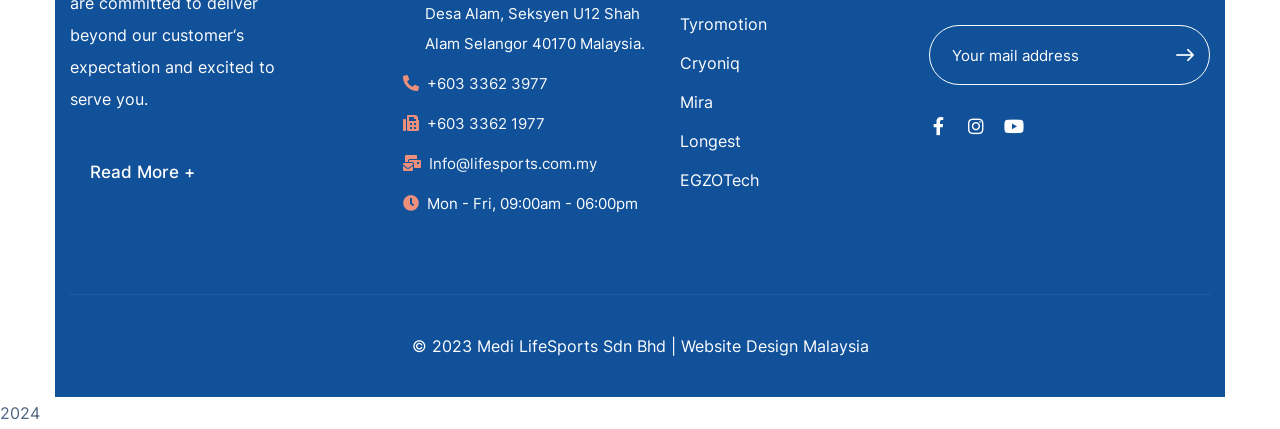Give a one-word or phrase response to the following question: What is the company name?

Medi LifeSports Sdn Bhd